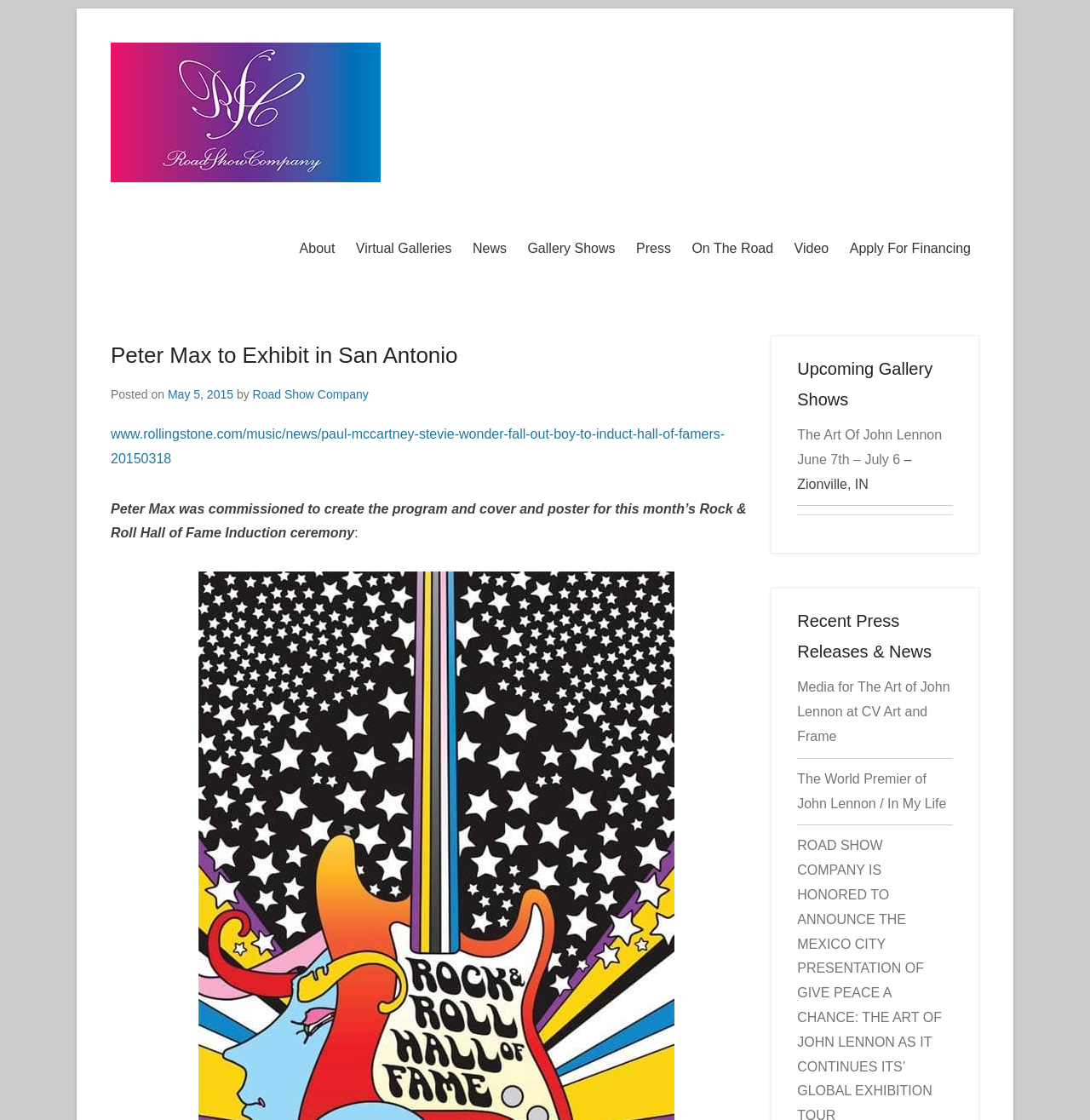Locate the bounding box coordinates of the clickable region to complete the following instruction: "Click on the 'Contact Us' link."

None